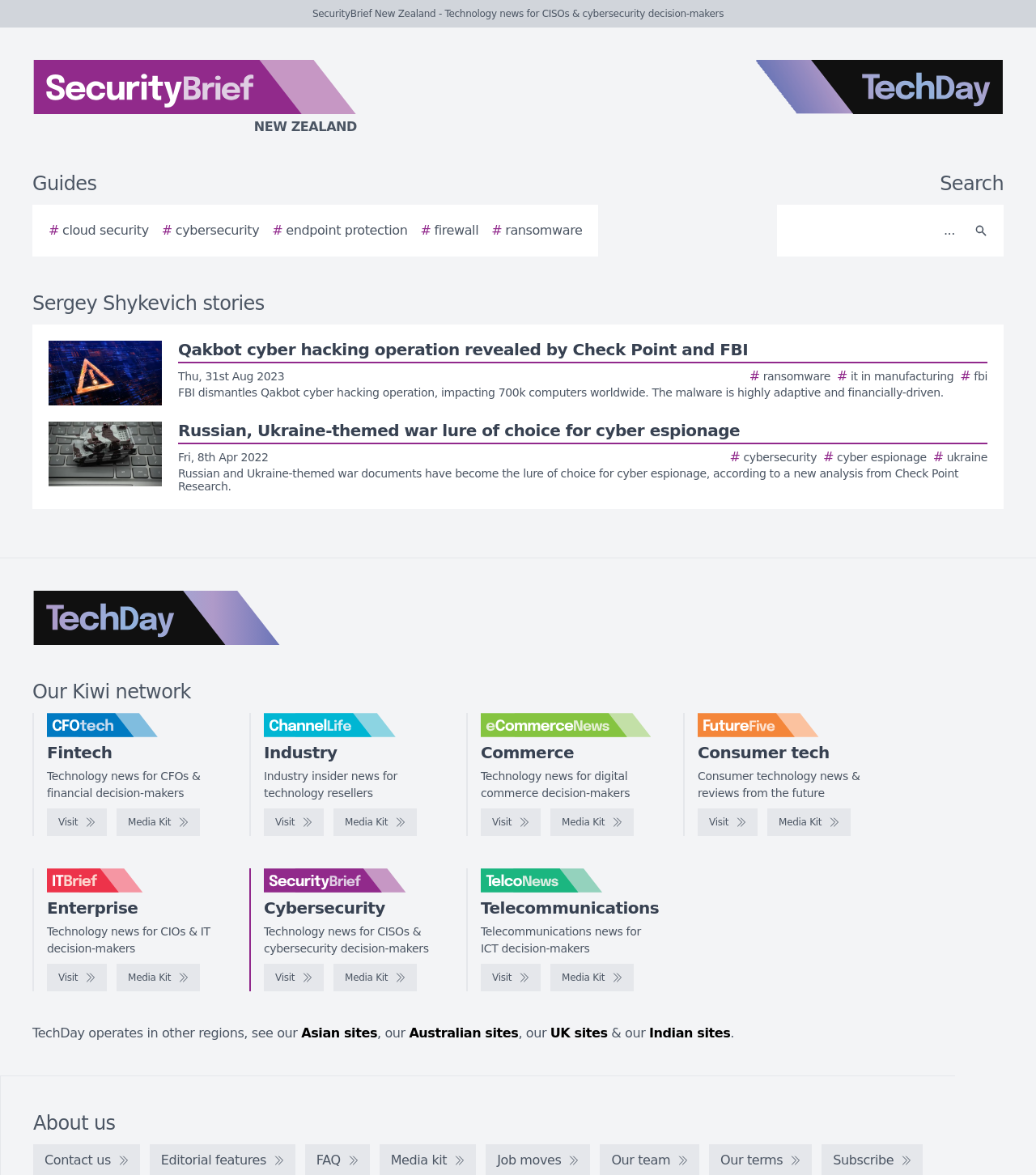Answer this question using a single word or a brief phrase:
What is the category of the news for CFOs?

Fintech